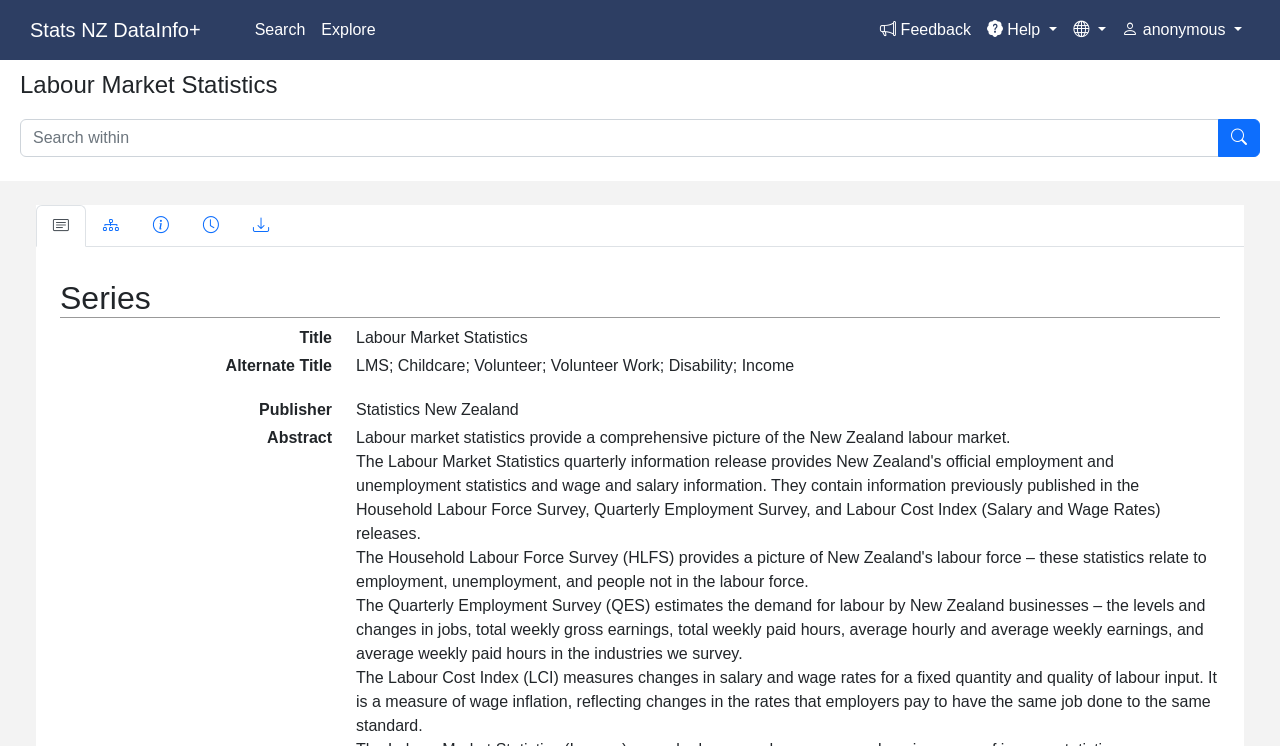Kindly determine the bounding box coordinates for the area that needs to be clicked to execute this instruction: "Click on Explore".

[0.245, 0.013, 0.3, 0.067]